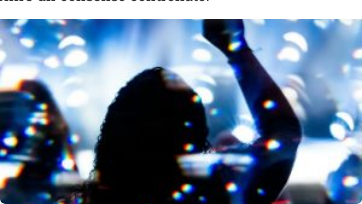What is the title of the accompanying text?
Please provide a comprehensive answer based on the visual information in the image.

The title of the accompanying text is 'The primacy of the personal', which suggests that the text explores the importance of personal interactions and relationships in social settings. This title is mentioned in the caption, which provides context to the image and its themes.